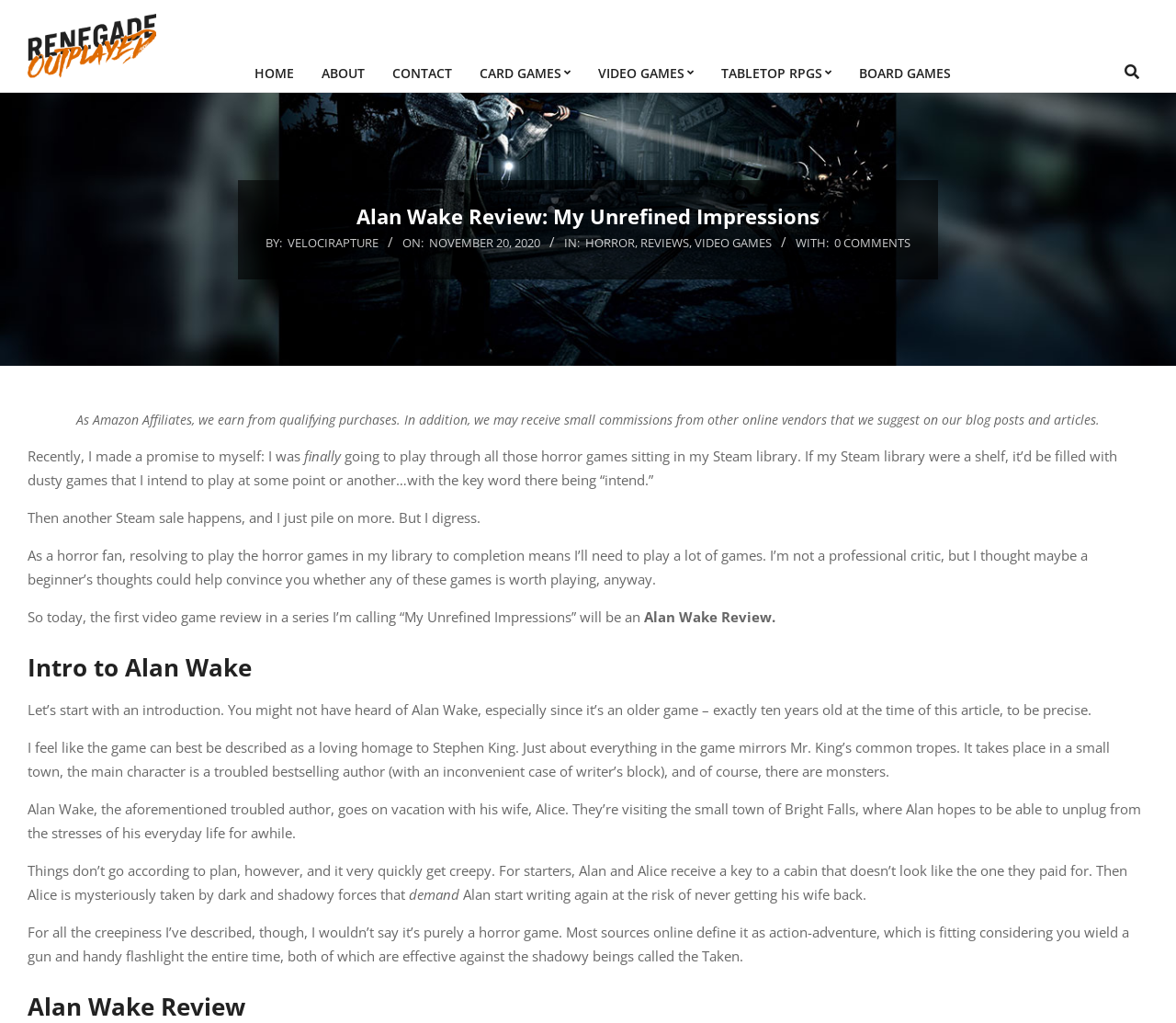Answer the question briefly using a single word or phrase: 
What is the genre of the game being reviewed?

Horror, Action-Adventure